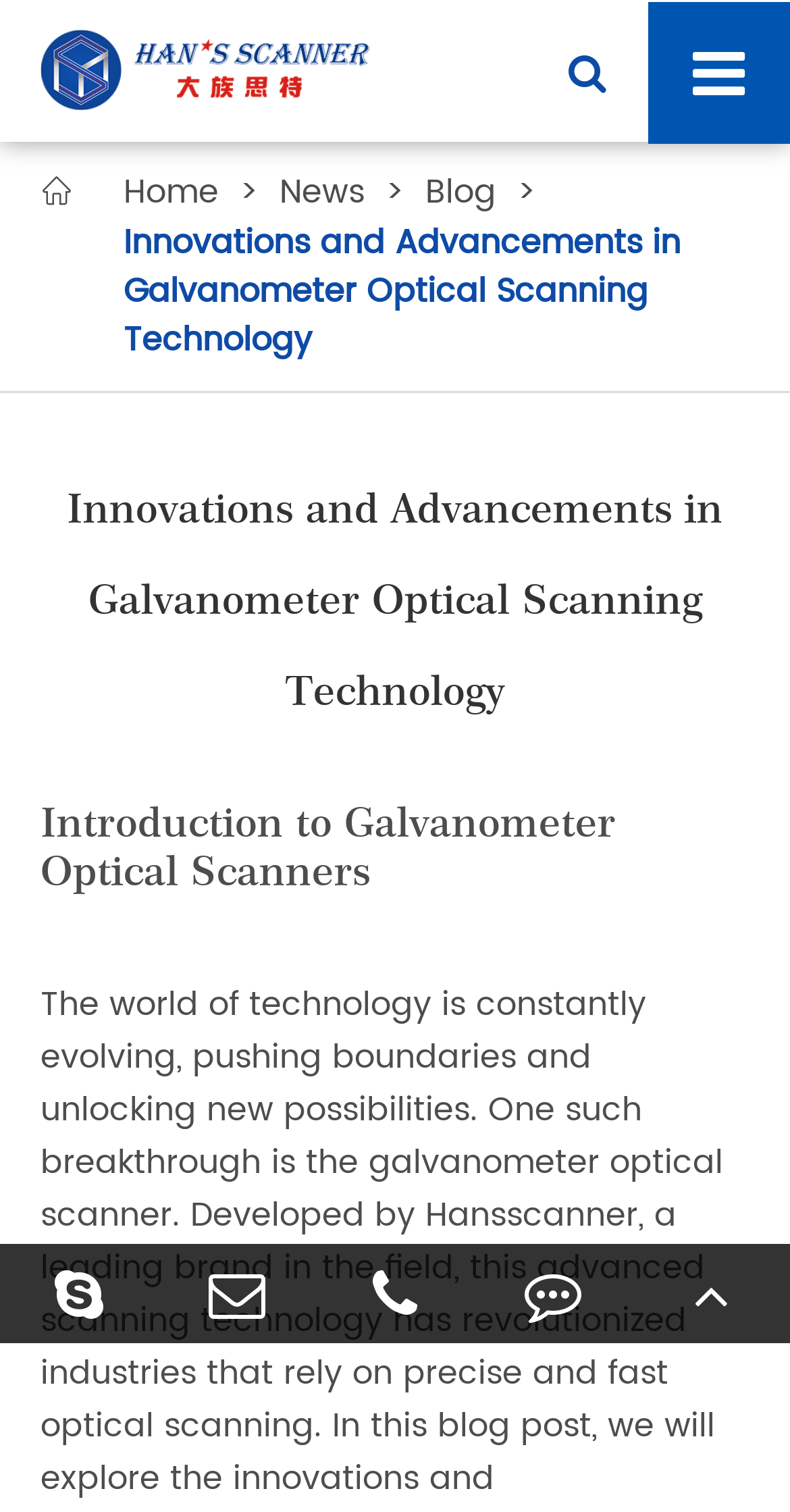How many social media links are there?
Answer the question with a detailed explanation, including all necessary information.

At the bottom of the webpage, there are three social media links, which are Skype, Facebook, and WeChat, represented by their respective icons.